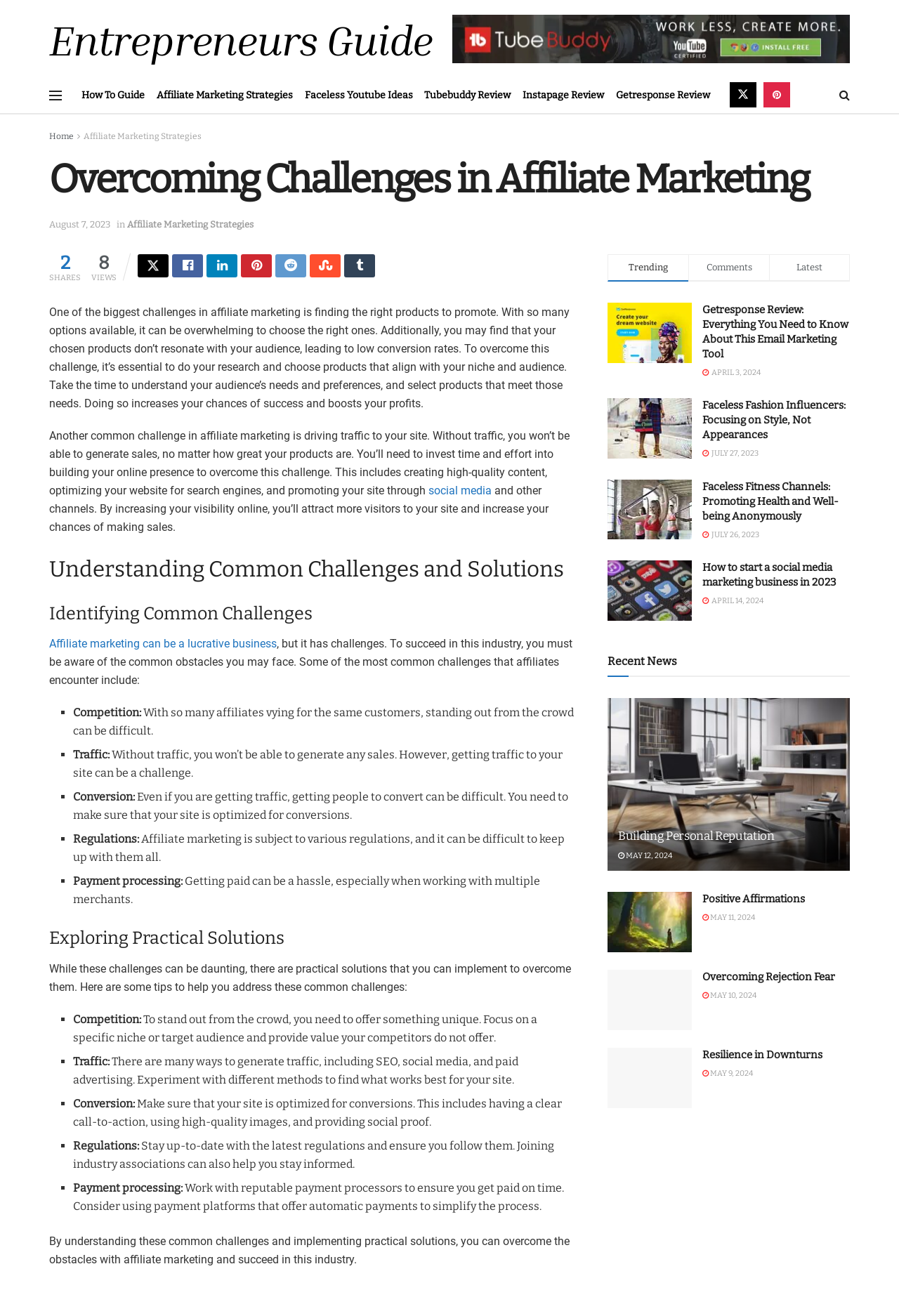Specify the bounding box coordinates of the area to click in order to execute this command: 'Click the 'Getresponse Review' link'. The coordinates should consist of four float numbers ranging from 0 to 1, and should be formatted as [left, top, right, bottom].

[0.781, 0.23, 0.944, 0.274]